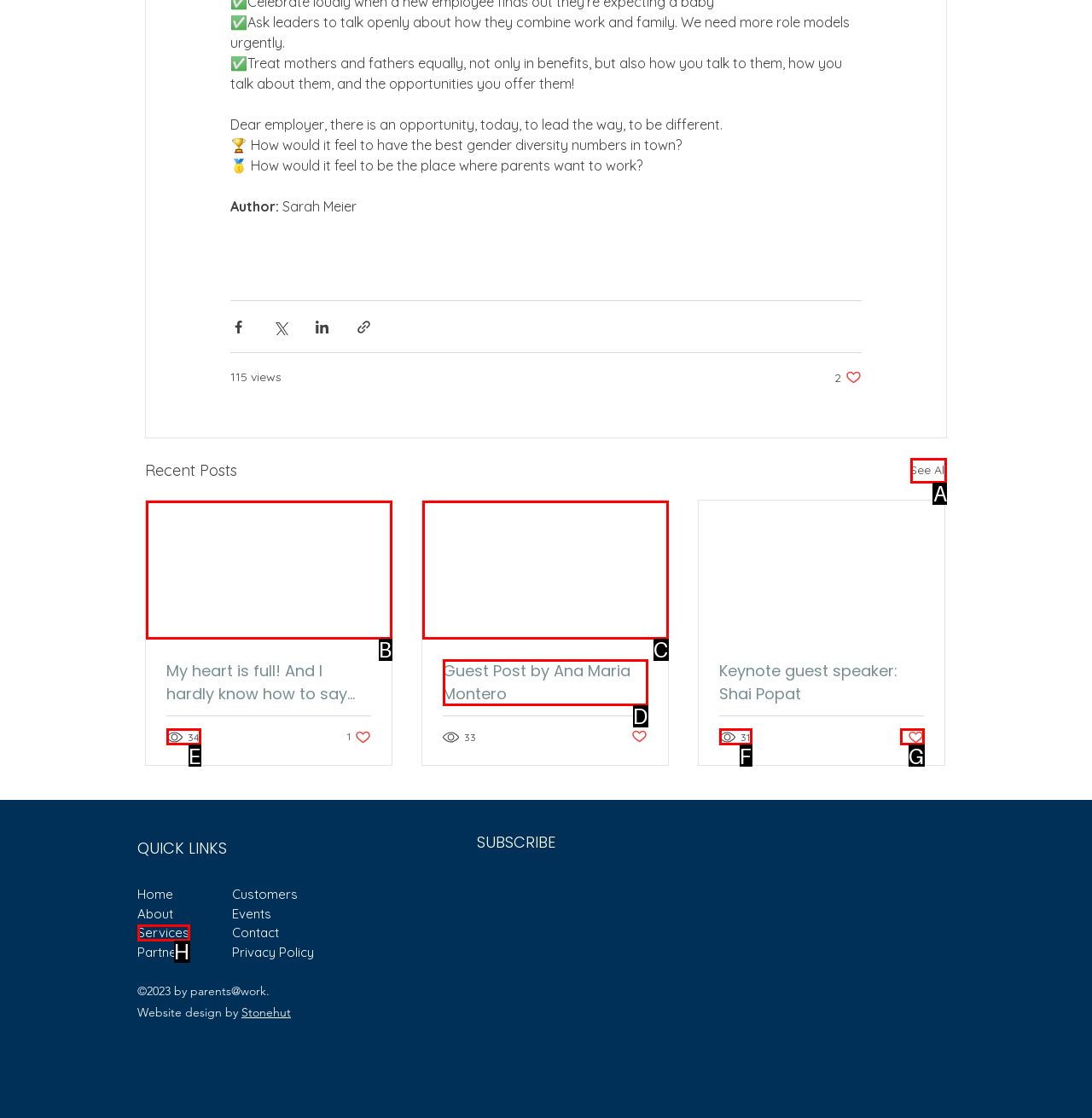Select the HTML element to finish the task: Sign in Reply with the letter of the correct option.

None